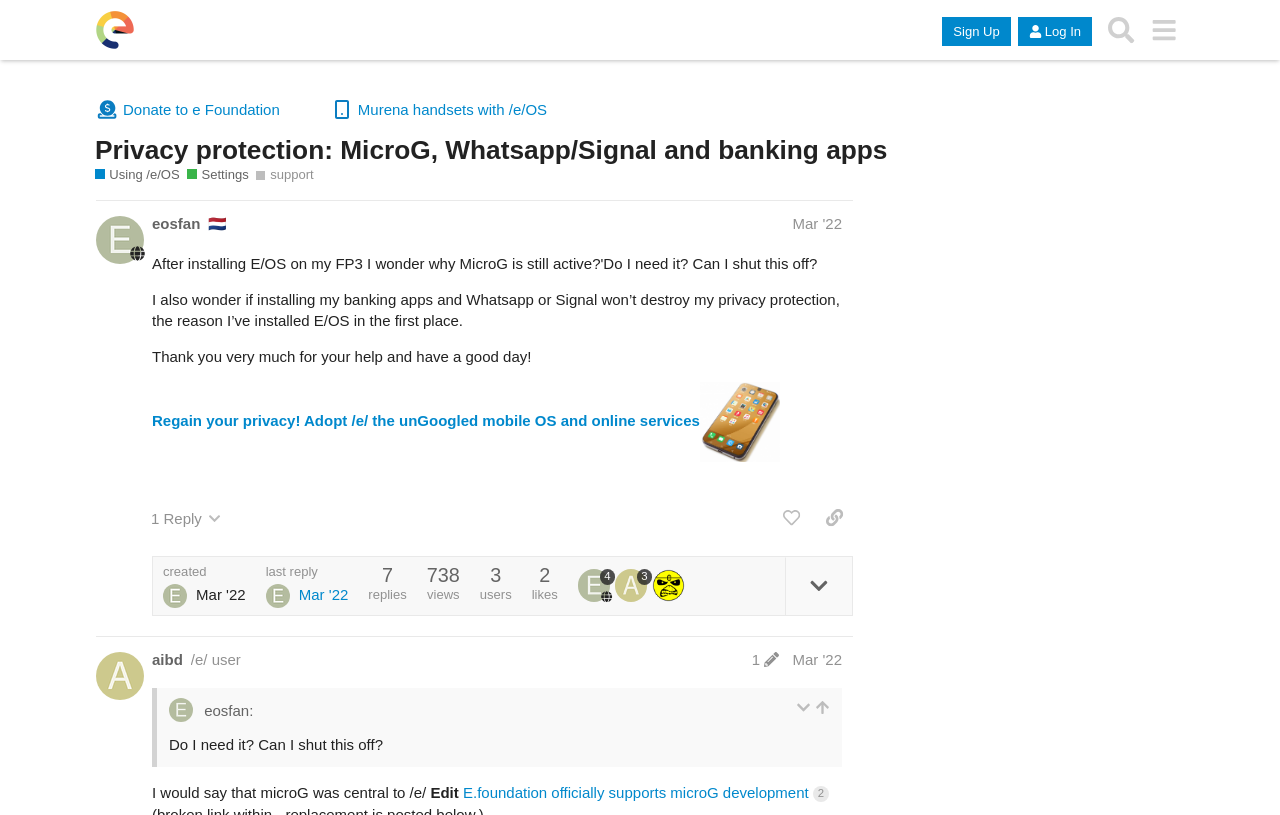Explain the webpage in detail, including its primary components.

This webpage appears to be a forum discussion thread on the /e/OS community website. At the top, there is a header section with links to the /e/OS community, a sign-up button, a log-in button, a search button, and a menu button. Below the header, there is a section with links to donate to the e Foundation, Murena handsets with /e/OS, and a heading that reads "Privacy protection: MicroG, Whatsapp/Signal and banking apps".

The main content of the webpage is a discussion thread with a post from a user named eosfan, who is asking about MicroG and its relation to privacy protection on /e/OS. The post is followed by a reply from another user, aibd, who provides some information about MicroG and its development.

The post and reply sections are formatted with headings, paragraphs of text, and links to other posts or websites. There are also buttons to like or reply to the posts, as well as links to edit or quote the posts. Additionally, there are some statistics displayed, such as the number of replies, views, and likes for each post.

On the right side of the webpage, there is a section with tags related to the discussion thread, including "support". At the bottom of the webpage, there is a section with links to other posts or threads on the forum, including a link to the quoted post.

Overall, the webpage appears to be a discussion forum where users can ask questions and share information about /e/OS and related topics.